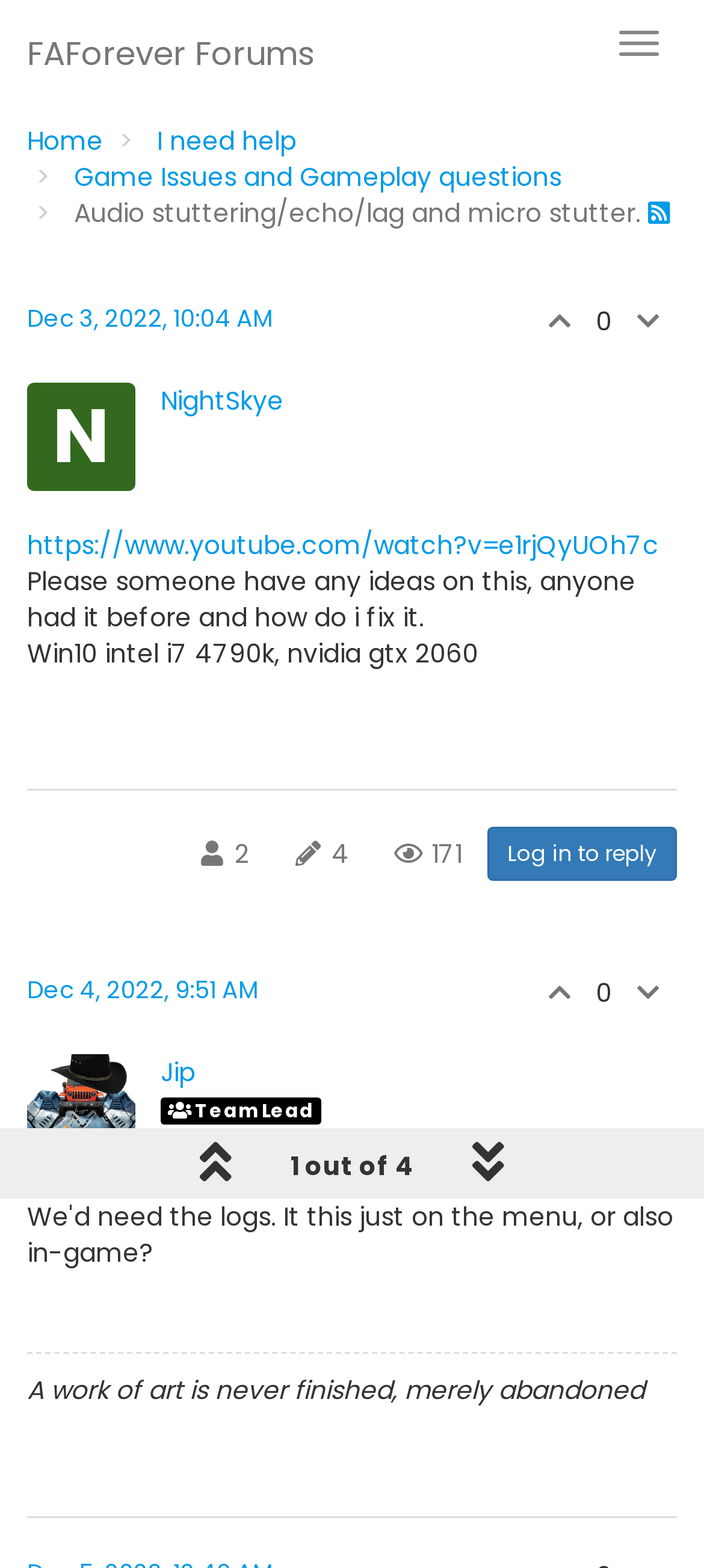Pinpoint the bounding box coordinates of the element to be clicked to execute the instruction: "Click the 'Log in to reply' link".

[0.692, 0.527, 0.962, 0.562]